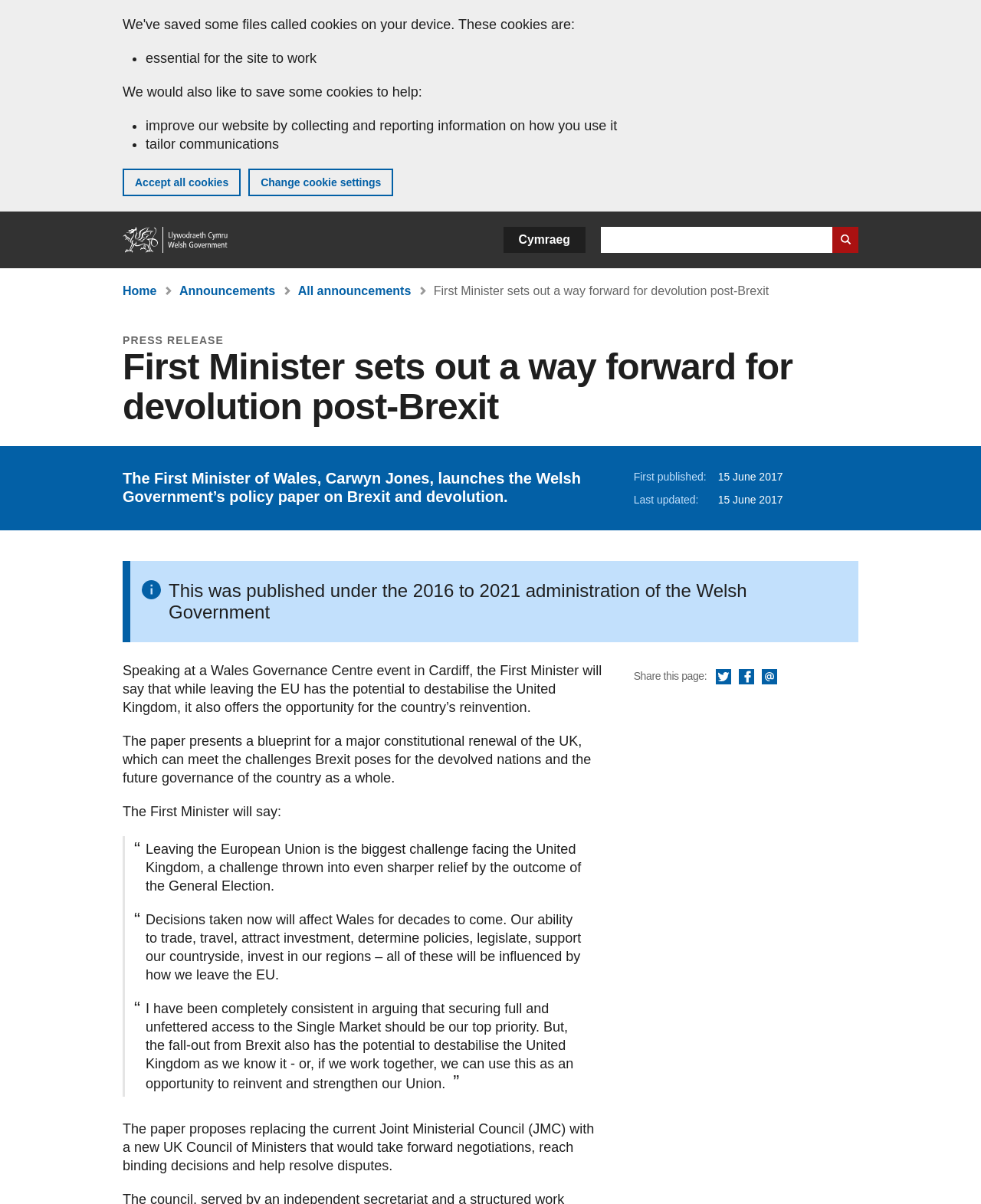Find the bounding box coordinates for the area that must be clicked to perform this action: "Share this page via Twitter".

[0.73, 0.556, 0.746, 0.57]